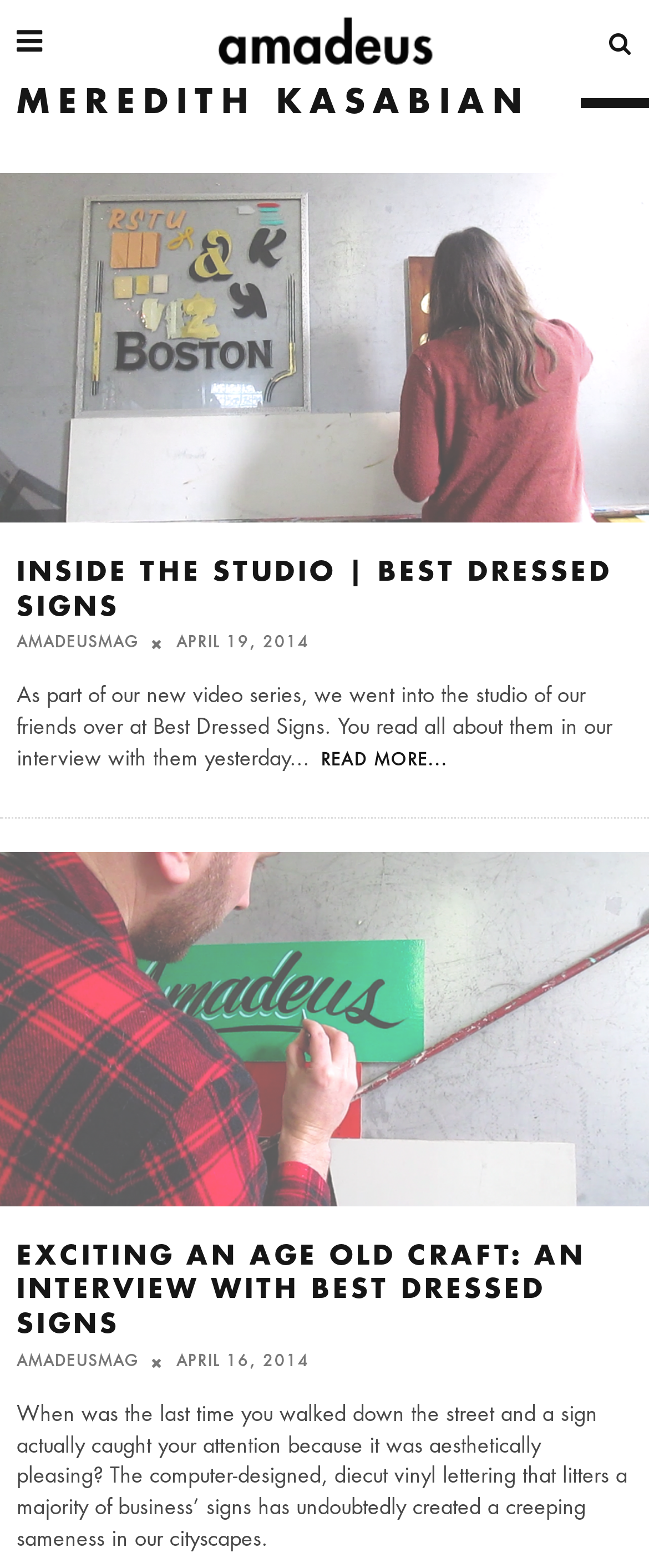Explain the webpage's design and content in an elaborate manner.

The webpage is an archive of articles by Meredith Kasabian on the Amadeus platform. At the top left, there is a link with a icon, and next to it, a layout table containing a logo image. On the top right, there is another link with a icon. Below the top section, the title "MEREDITH KASABIAN" is prominently displayed.

The main content of the page is divided into several sections, each containing an article. The first article has a heading "INSIDE THE STUDIO | BEST DRESSED SIGNS" and a link with the same text. Below the heading, there is a link to "AMADEUSMAG" and a timestamp "APRIL 19, 2014". The article's text describes a video series featuring Best Dressed Signs, with a "READ MORE..." link at the end.

The second article has a heading "EXCITING AN AGE OLD CRAFT: AN INTERVIEW WITH BEST DRESSED SIGNS" and a link with the same text. Below the heading, there is a link to "AMADEUSMAG" and a timestamp "APRIL 16, 2014". The article's text discusses the aesthetic appeal of signs and the work of Best Dressed Signs.